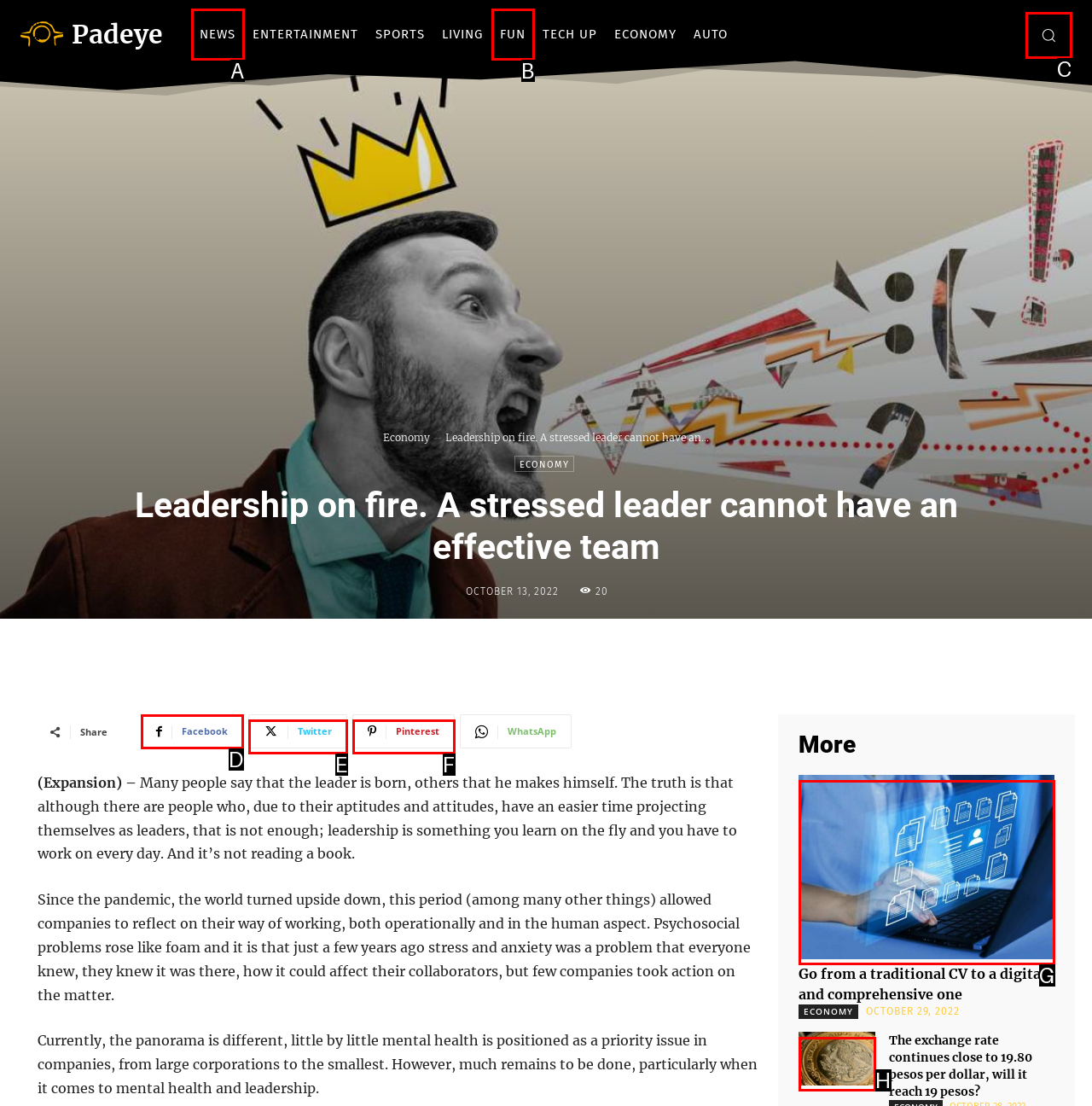Please indicate which HTML element to click in order to fulfill the following task: Share the article on Facebook Respond with the letter of the chosen option.

D